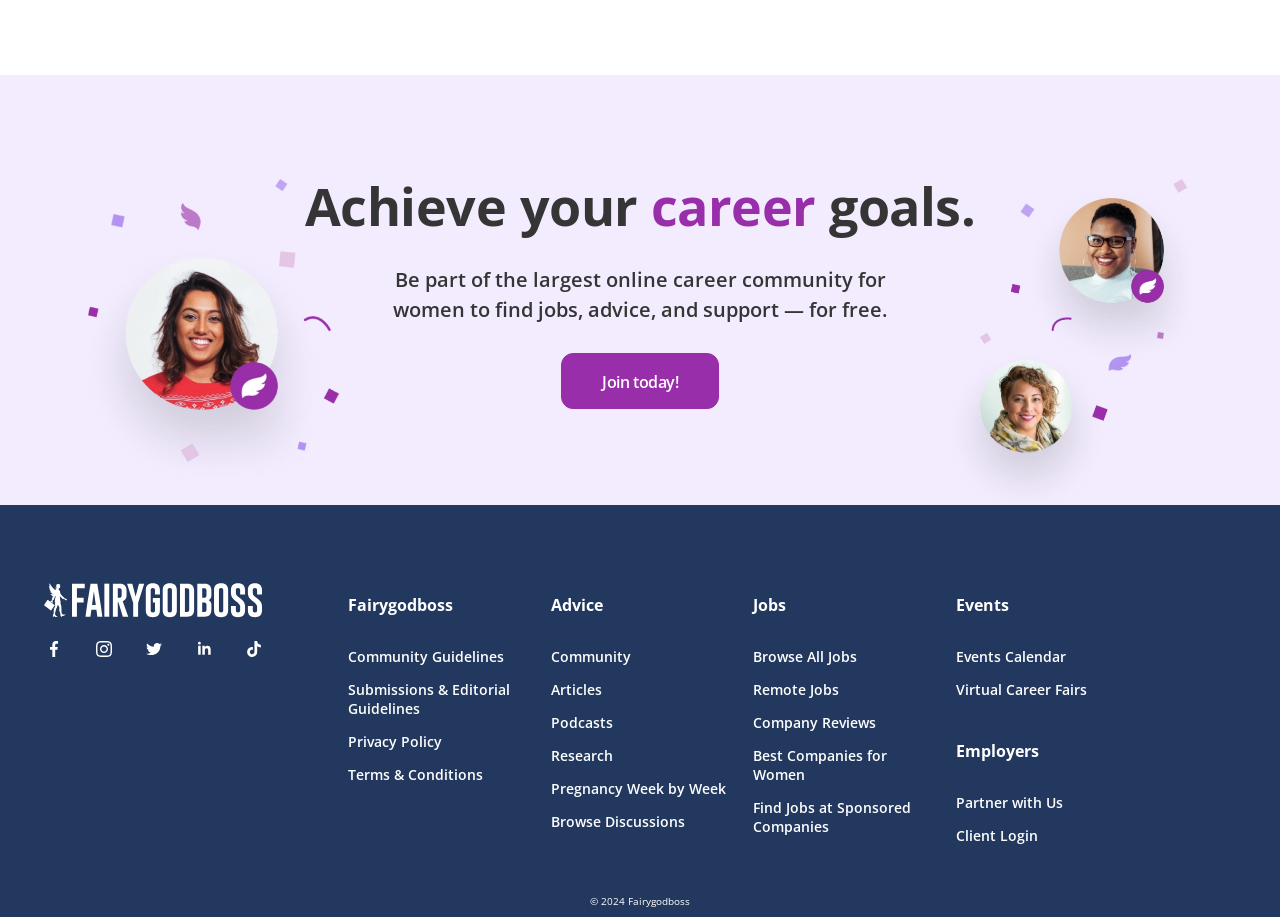Determine the bounding box coordinates of the clickable region to execute the instruction: "Click on the DONATE link". The coordinates should be four float numbers between 0 and 1, denoted as [left, top, right, bottom].

None